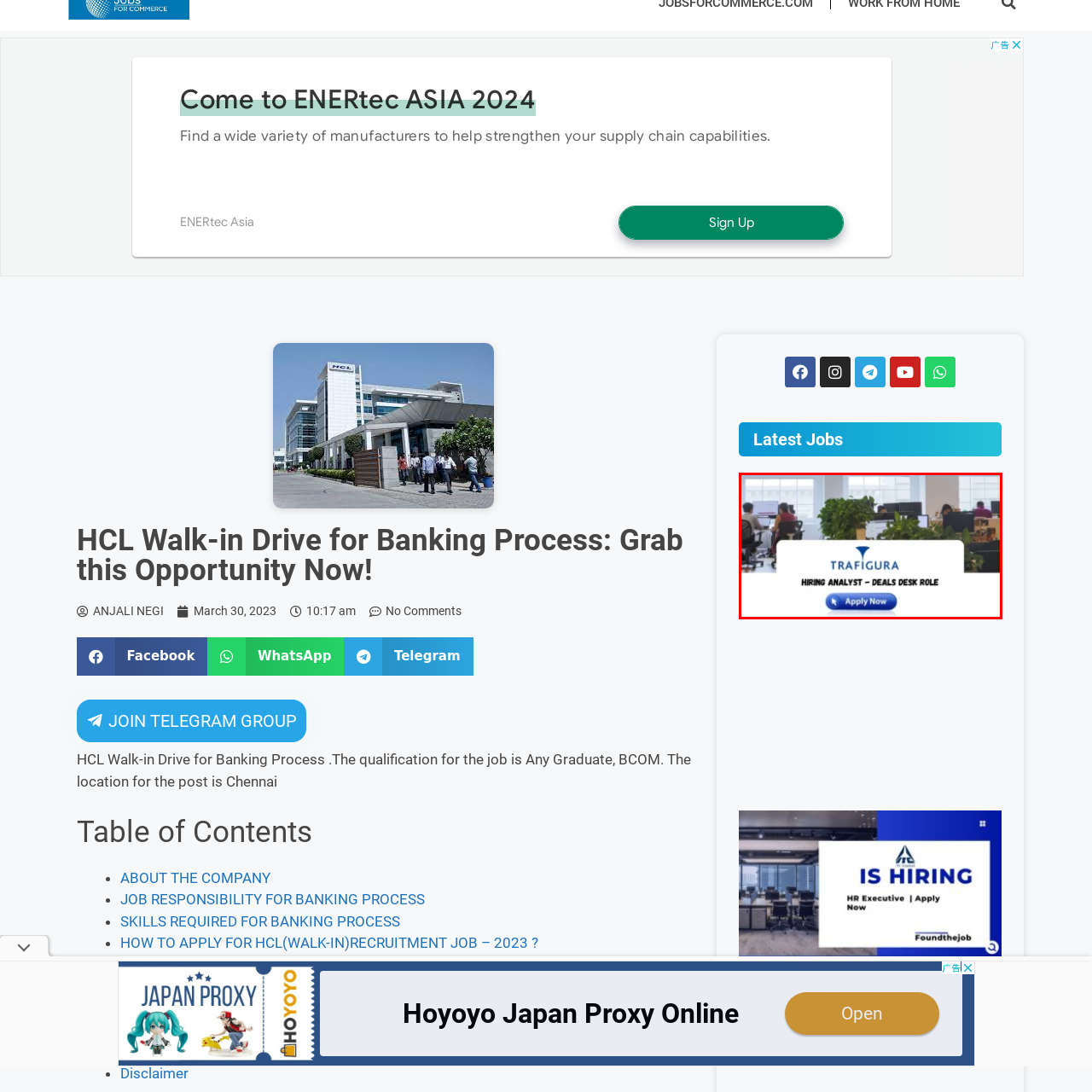Look at the image enclosed within the red outline and answer the question with a single word or phrase:
What is the atmosphere of the office environment?

Conducive for collaboration and productivity